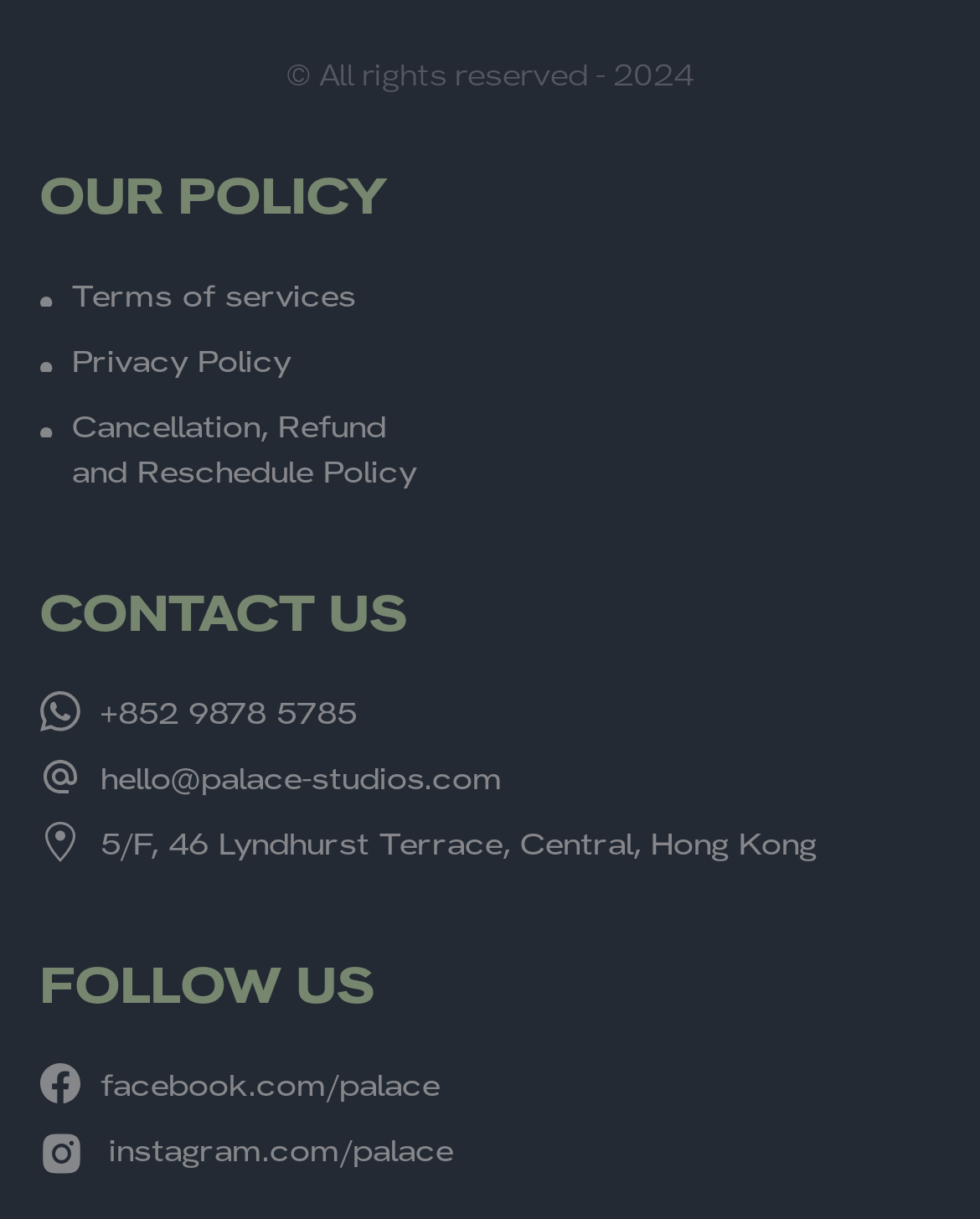Identify the bounding box coordinates of the area you need to click to perform the following instruction: "Check privacy policy".

[0.074, 0.279, 0.297, 0.316]